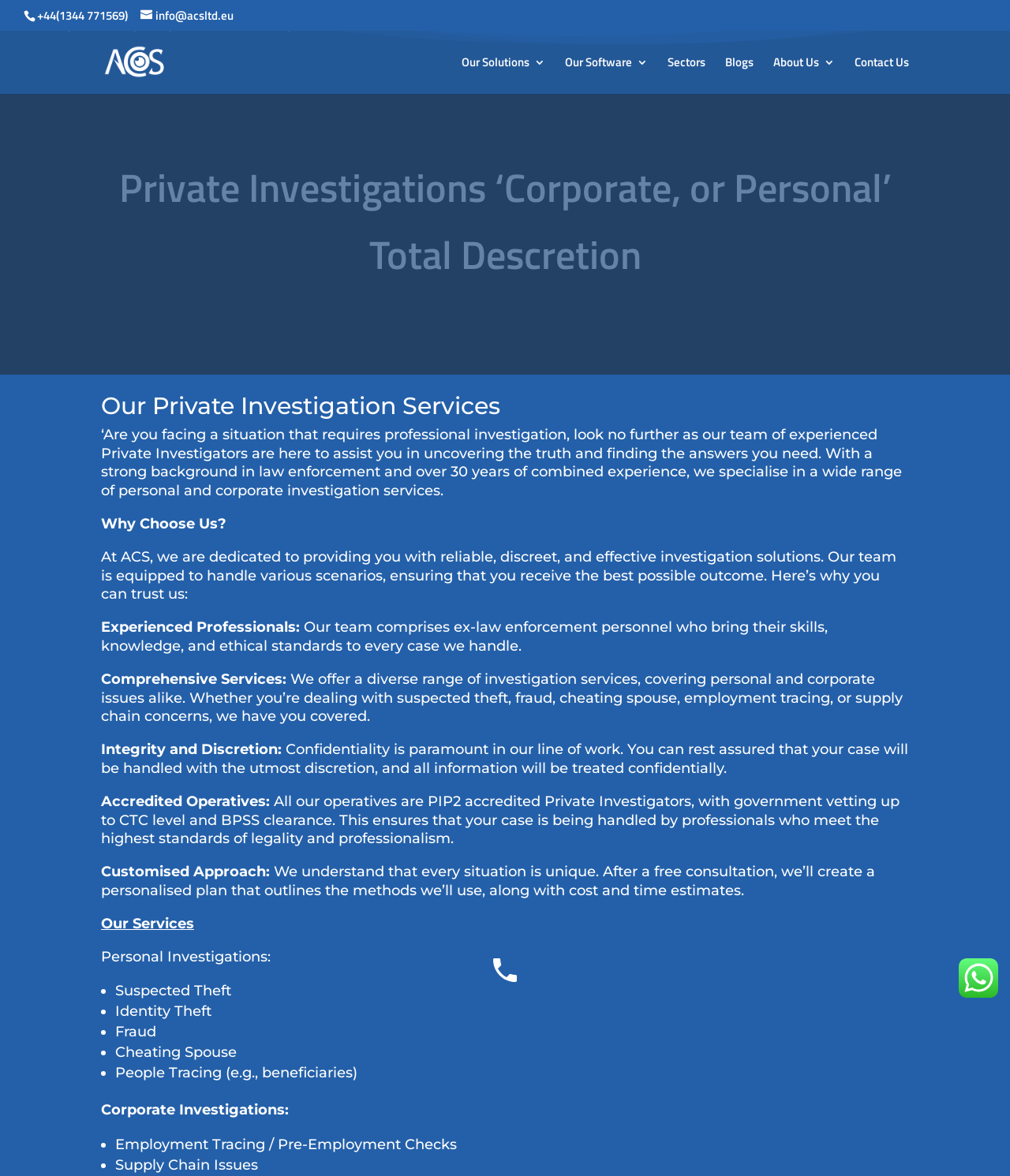Determine the bounding box coordinates for the region that must be clicked to execute the following instruction: "Contact Us".

[0.846, 0.048, 0.9, 0.079]